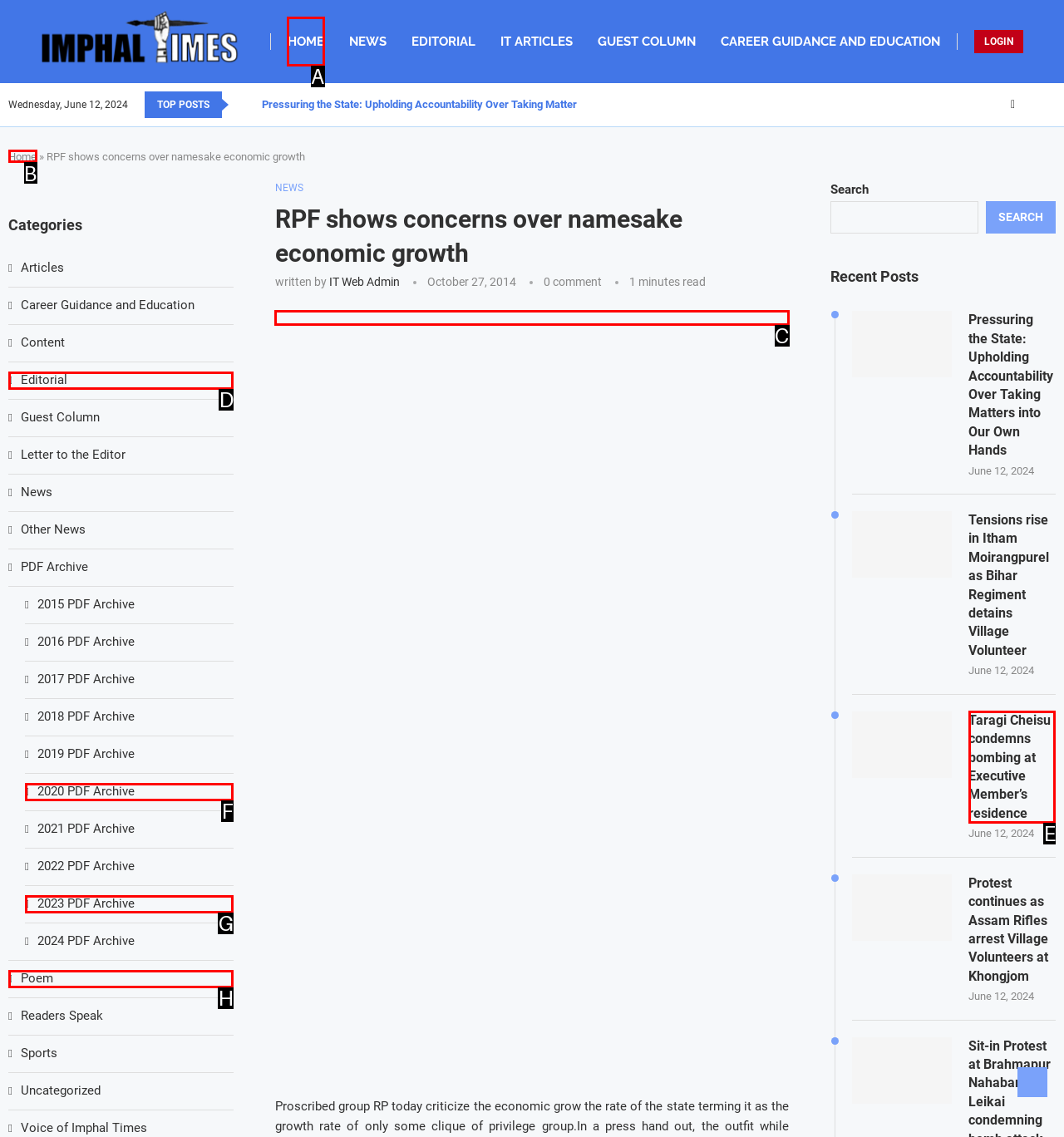Identify the correct UI element to click to follow this instruction: Click on the HOME link
Respond with the letter of the appropriate choice from the displayed options.

A